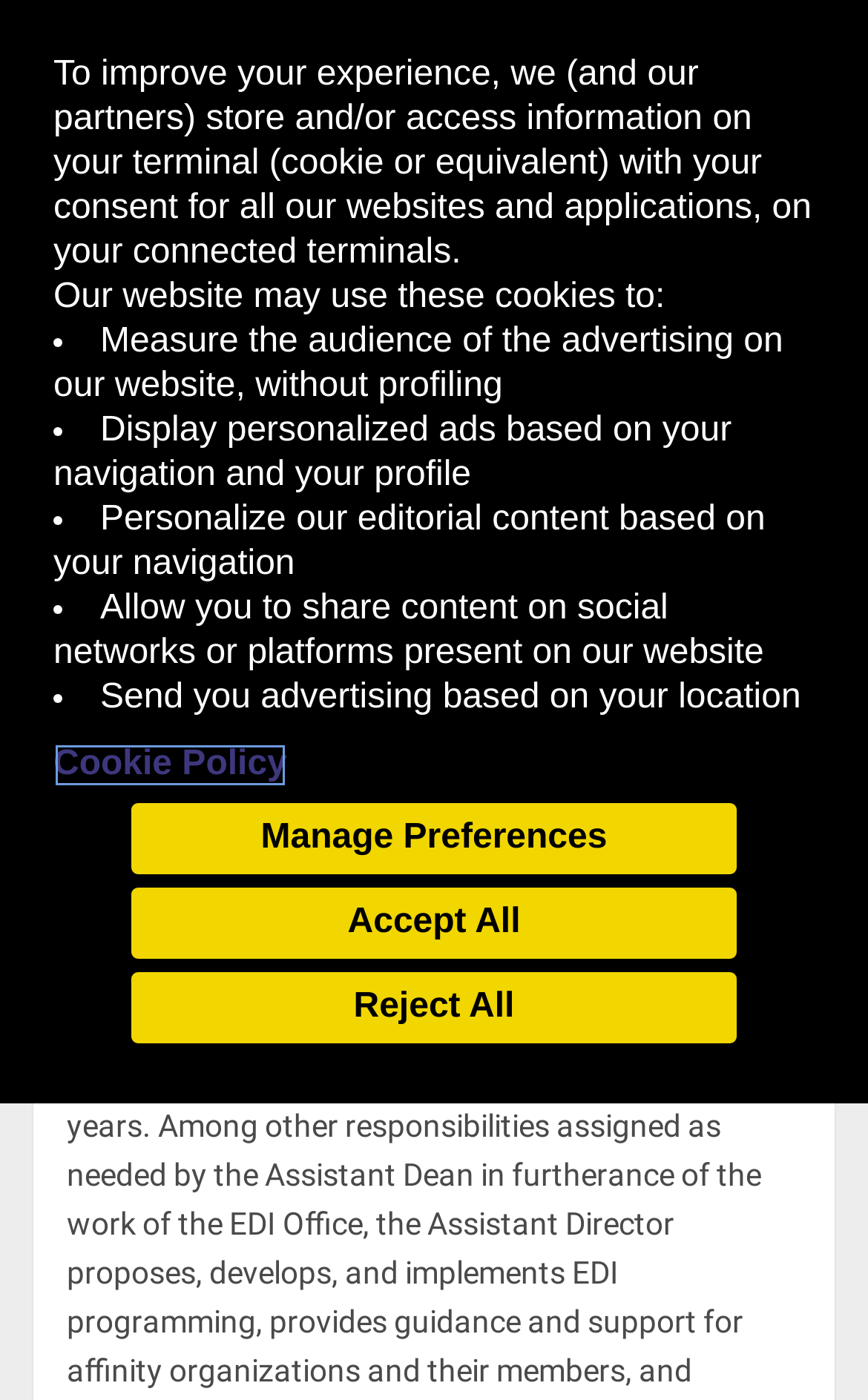Determine the bounding box coordinates for the HTML element described here: "Toggle navigation".

[0.849, 0.156, 0.962, 0.21]